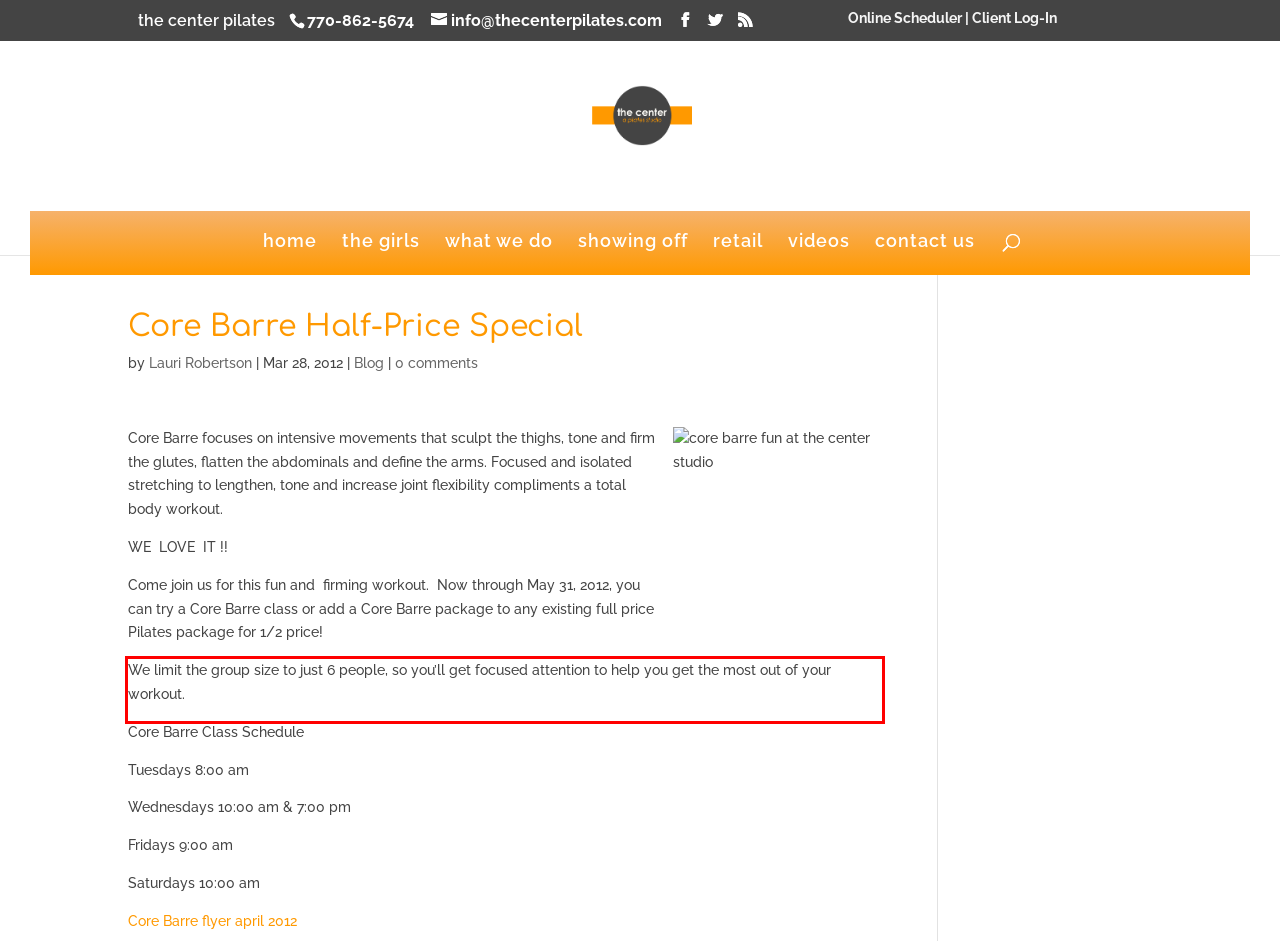Examine the webpage screenshot and use OCR to recognize and output the text within the red bounding box.

We limit the group size to just 6 people, so you’ll get focused attention to help you get the most out of your workout.